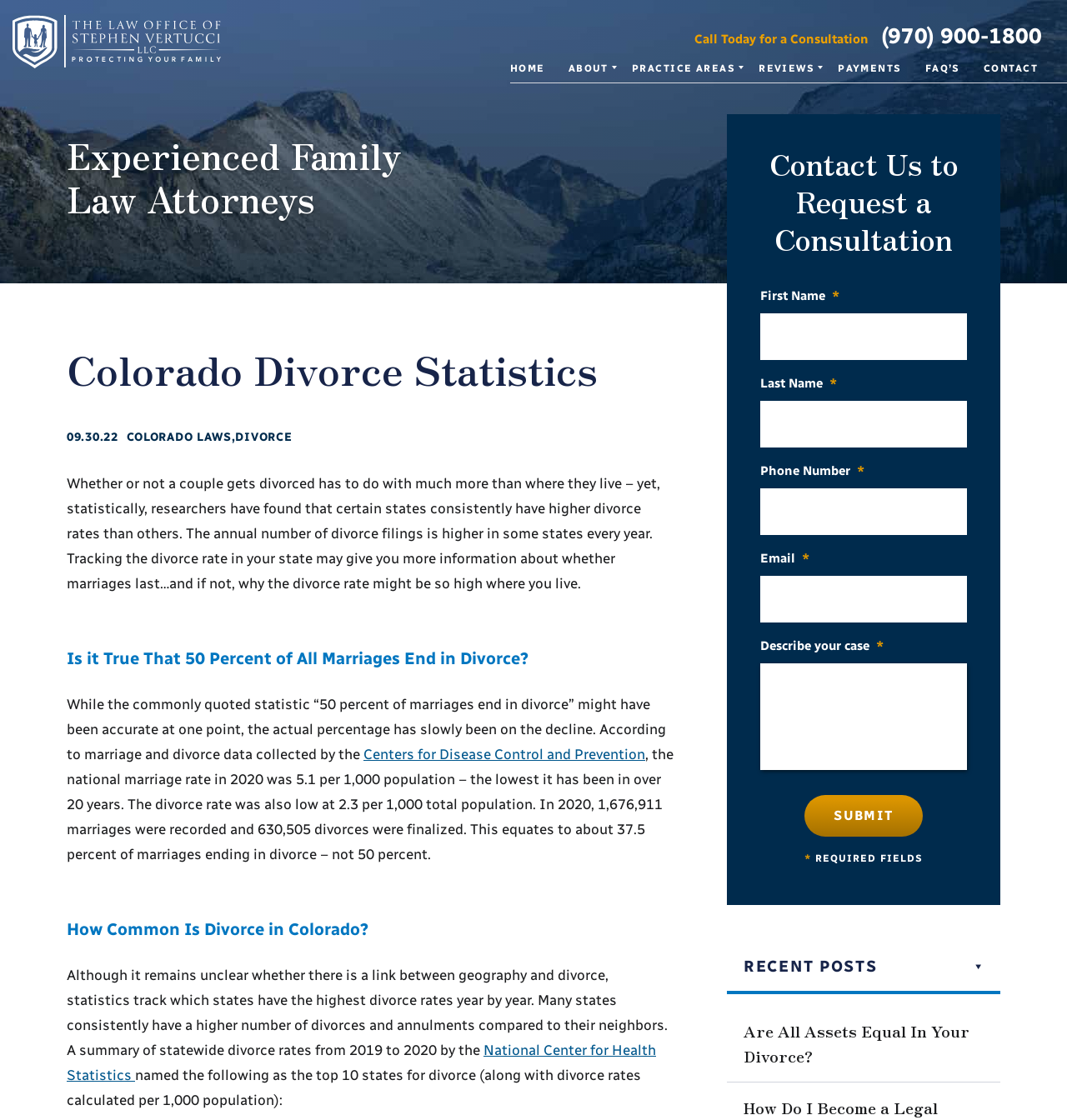What is the current national marriage rate in the US?
Provide a thorough and detailed answer to the question.

According to the text, the national marriage rate in 2020 was 5.1 per 1,000 population, which is the lowest it has been in over 20 years.